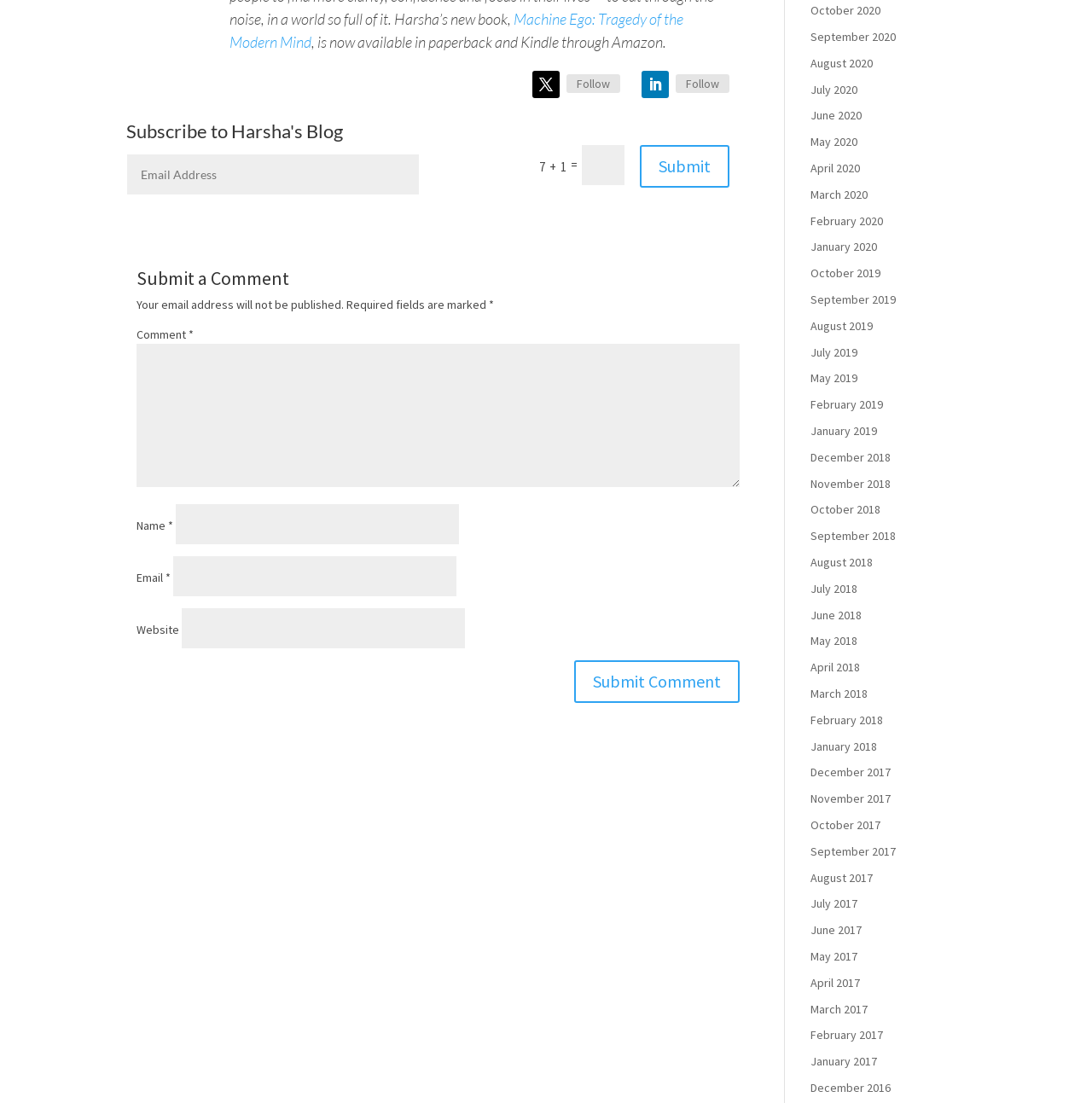Please specify the bounding box coordinates of the clickable region necessary for completing the following instruction: "View October 2020 posts". The coordinates must consist of four float numbers between 0 and 1, i.e., [left, top, right, bottom].

[0.742, 0.003, 0.806, 0.016]